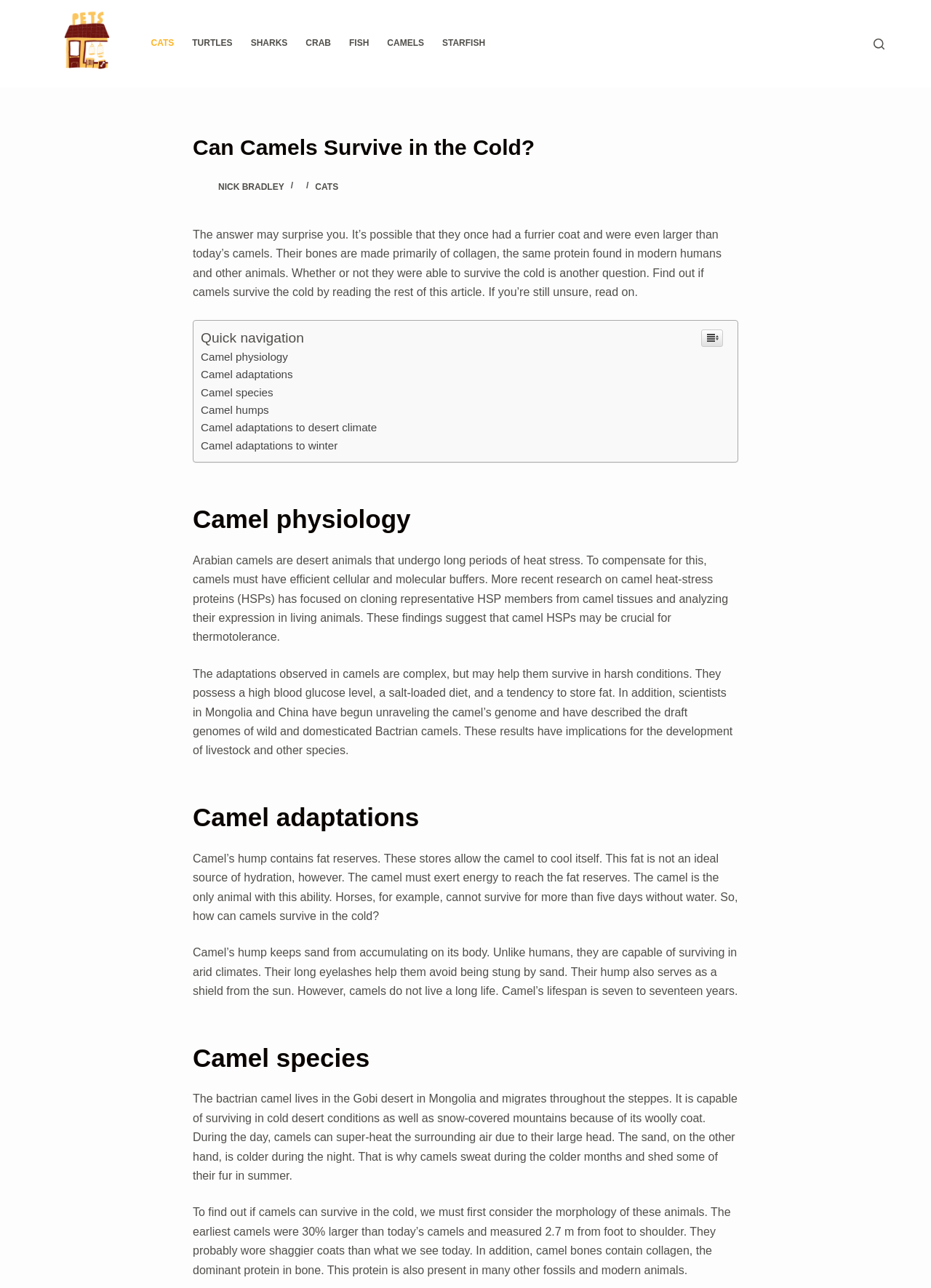Identify the bounding box coordinates of the area you need to click to perform the following instruction: "Learn about camel adaptations to winter".

[0.216, 0.341, 0.363, 0.35]